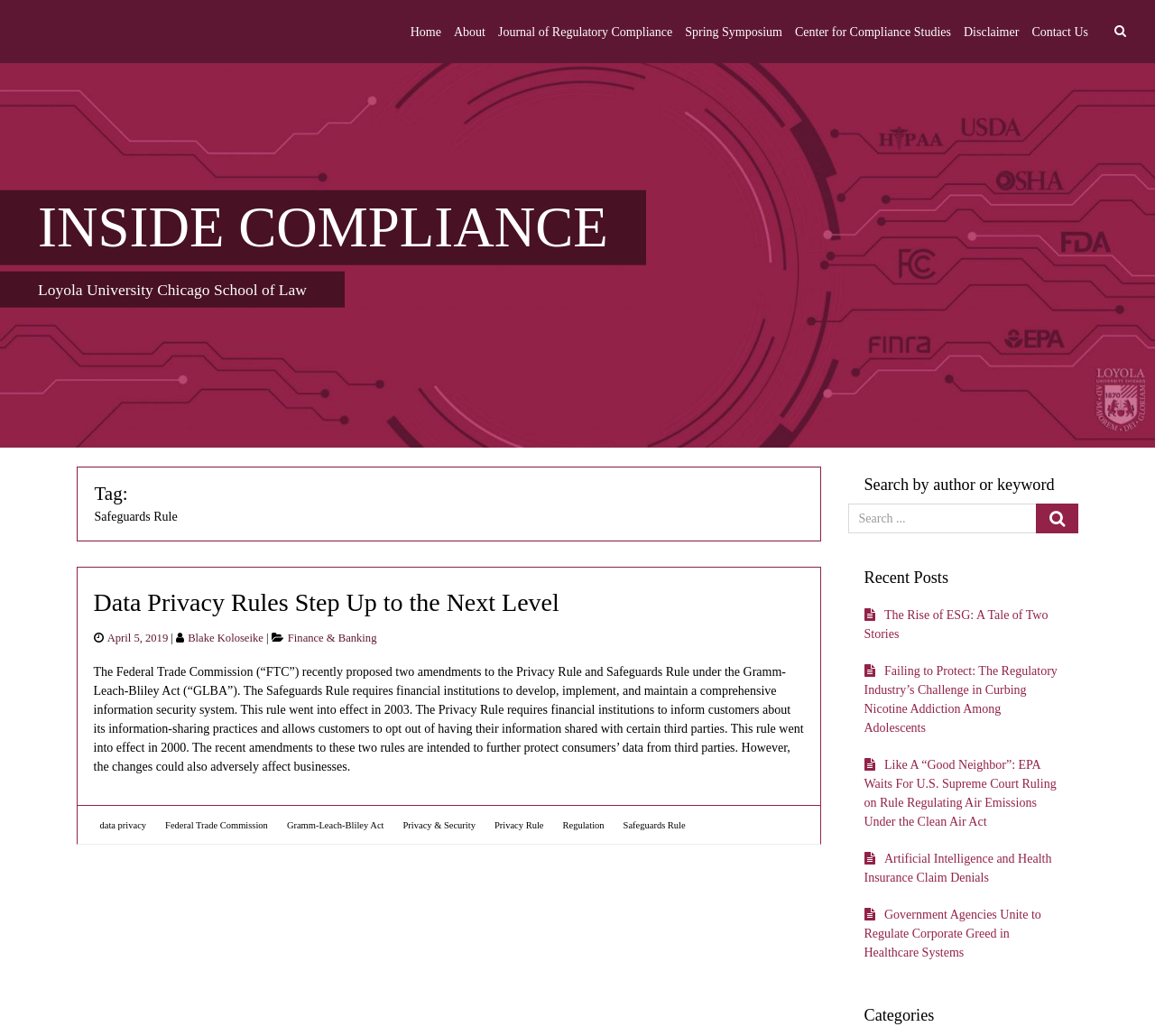How many recent posts are listed?
Look at the image and respond to the question as thoroughly as possible.

I scrolled down to the 'Recent Posts' section and counted the number of links listed. There are 5 recent posts listed, with titles such as 'The Rise of ESG: A Tale of Two Stories', 'Failing to Protect: The Regulatory Industry’s Challenge in Curbing Nicotine Addiction Among Adolescents', and so on.